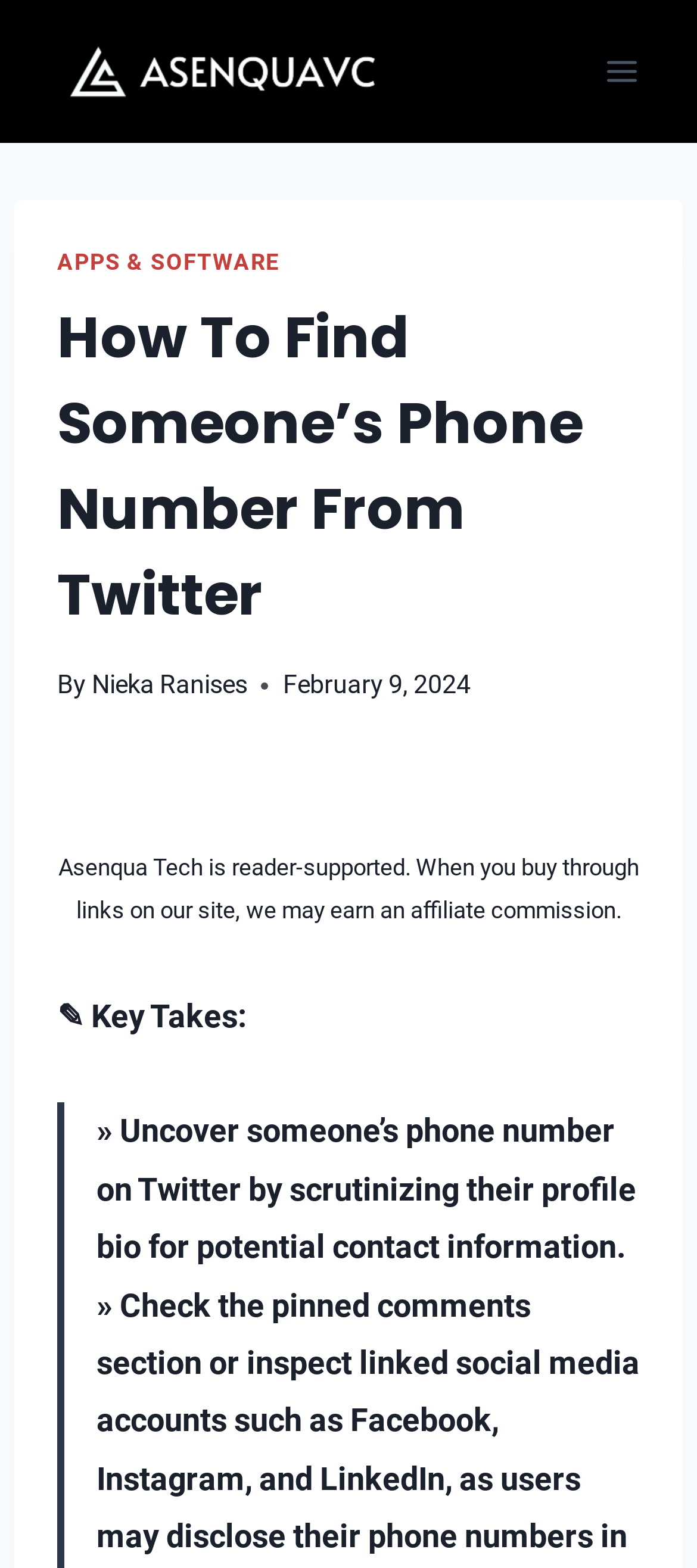Give a one-word or short phrase answer to this question: 
When was the article published?

February 9, 2024